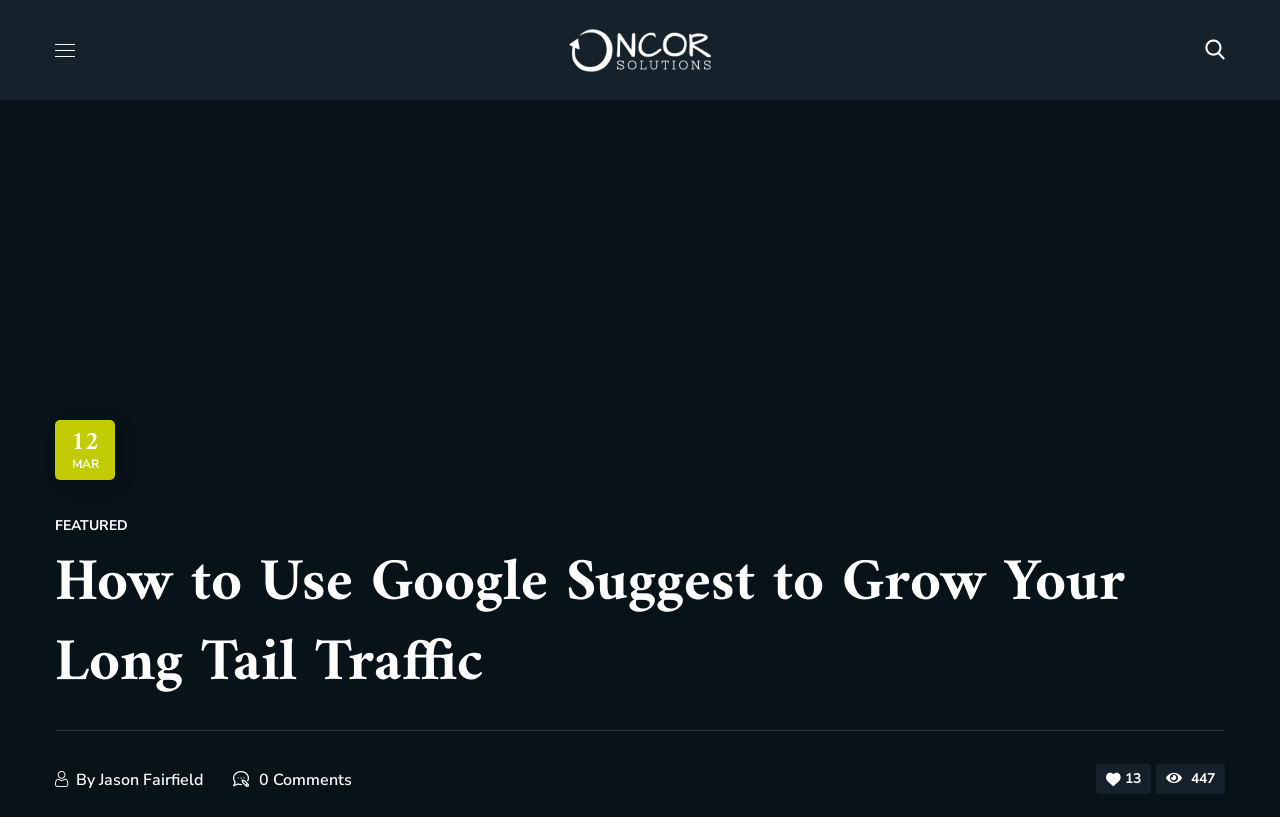Please analyze the image and provide a thorough answer to the question:
Is there a comments section for this article?

I found a link with the text '0 Comments', which suggests that there is a comments section for this article, even if there are no comments yet.